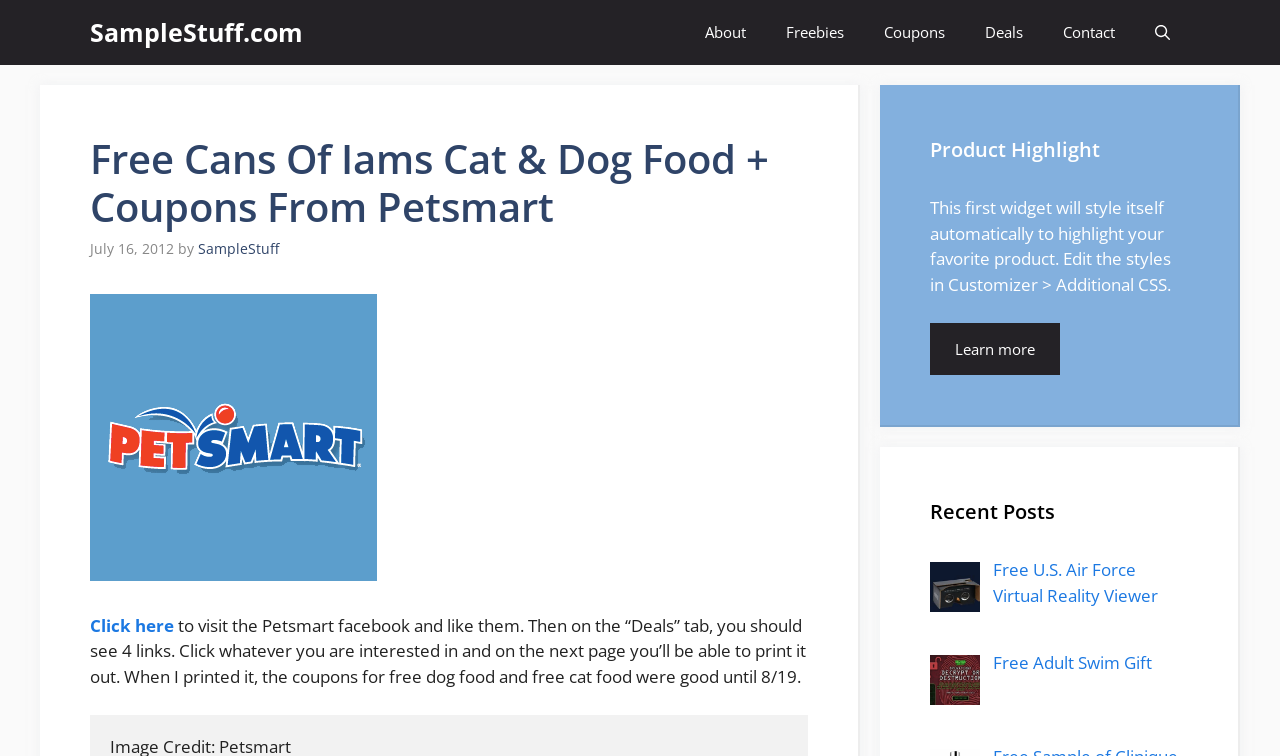Using the information from the screenshot, answer the following question thoroughly:
What is the name of the website mentioned in the navigation bar?

The navigation bar at the top of the webpage contains a link to SampleStuff.com, which is a website related to freebies and coupons.